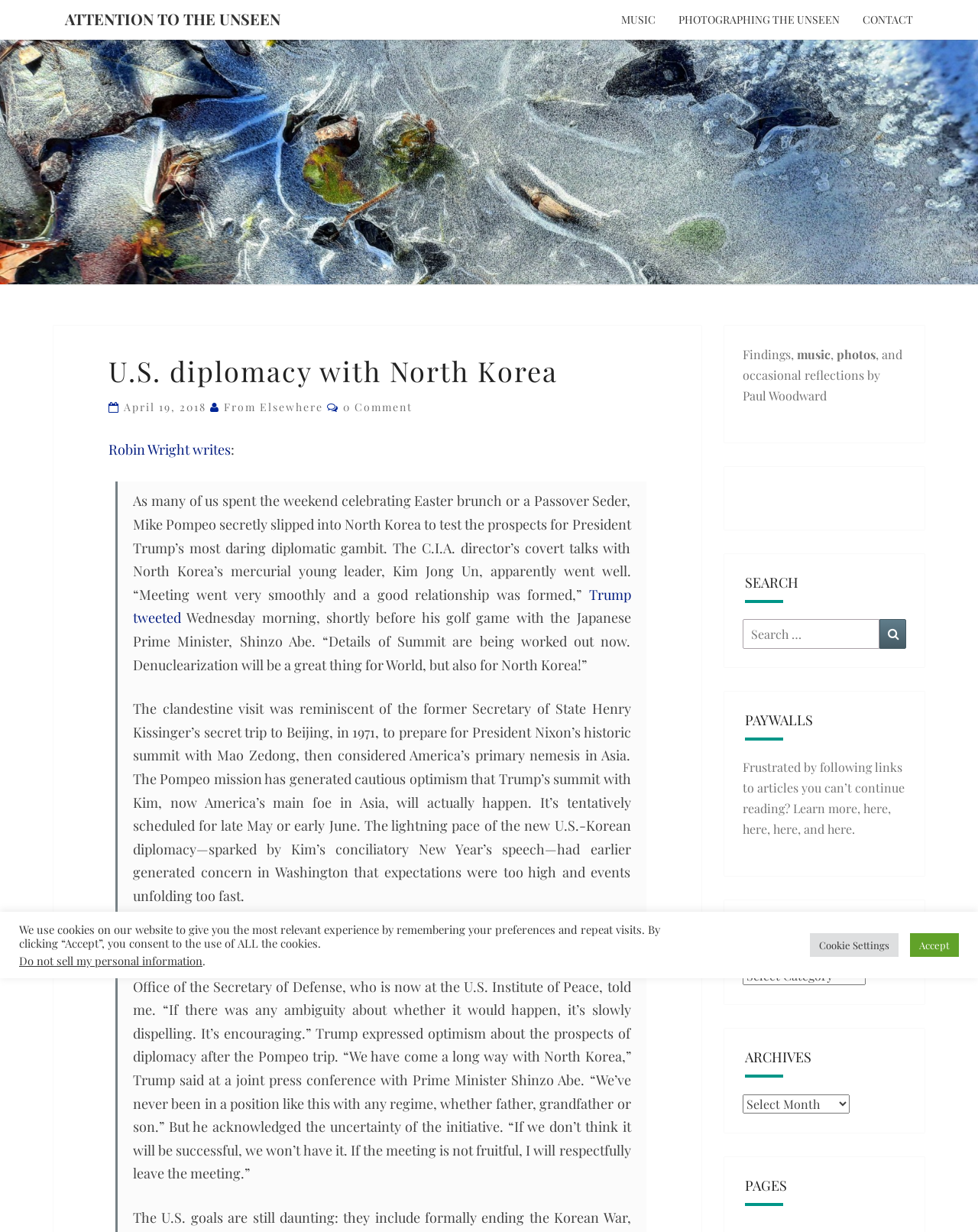Please identify the bounding box coordinates of the area I need to click to accomplish the following instruction: "Search for something".

[0.759, 0.502, 0.927, 0.527]